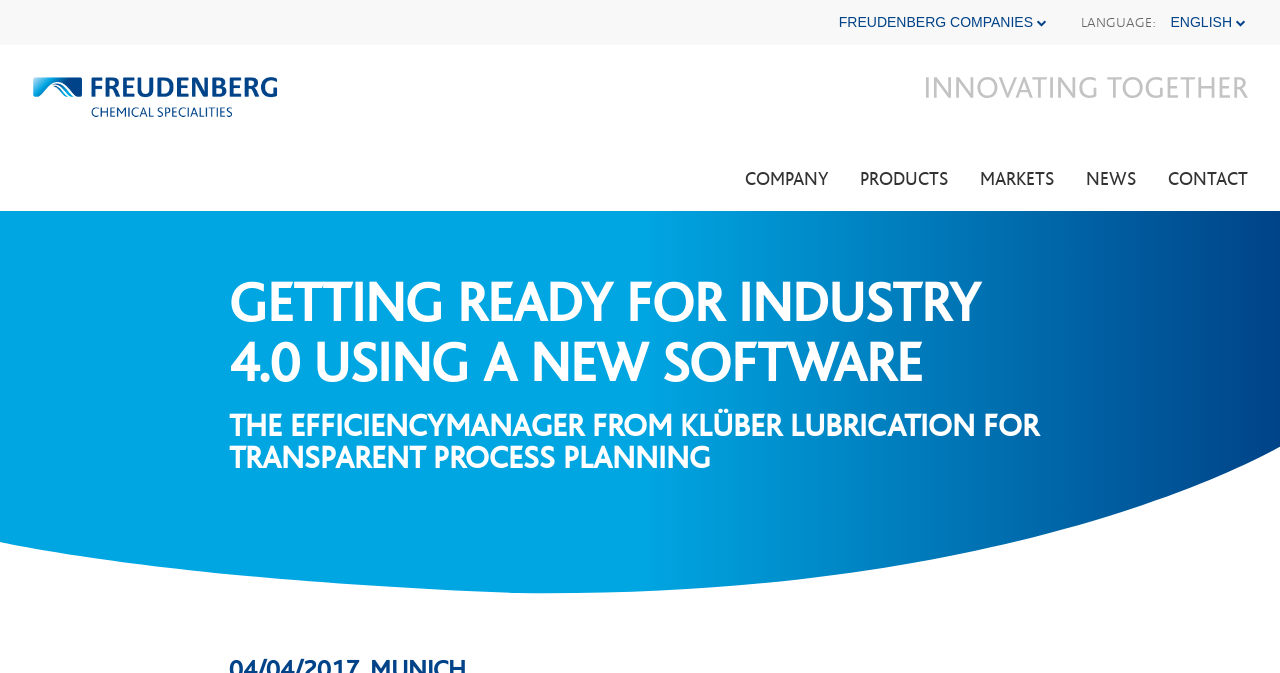Pinpoint the bounding box coordinates of the element you need to click to execute the following instruction: "Select a language". The bounding box should be represented by four float numbers between 0 and 1, in the format [left, top, right, bottom].

[0.909, 0.021, 0.975, 0.045]